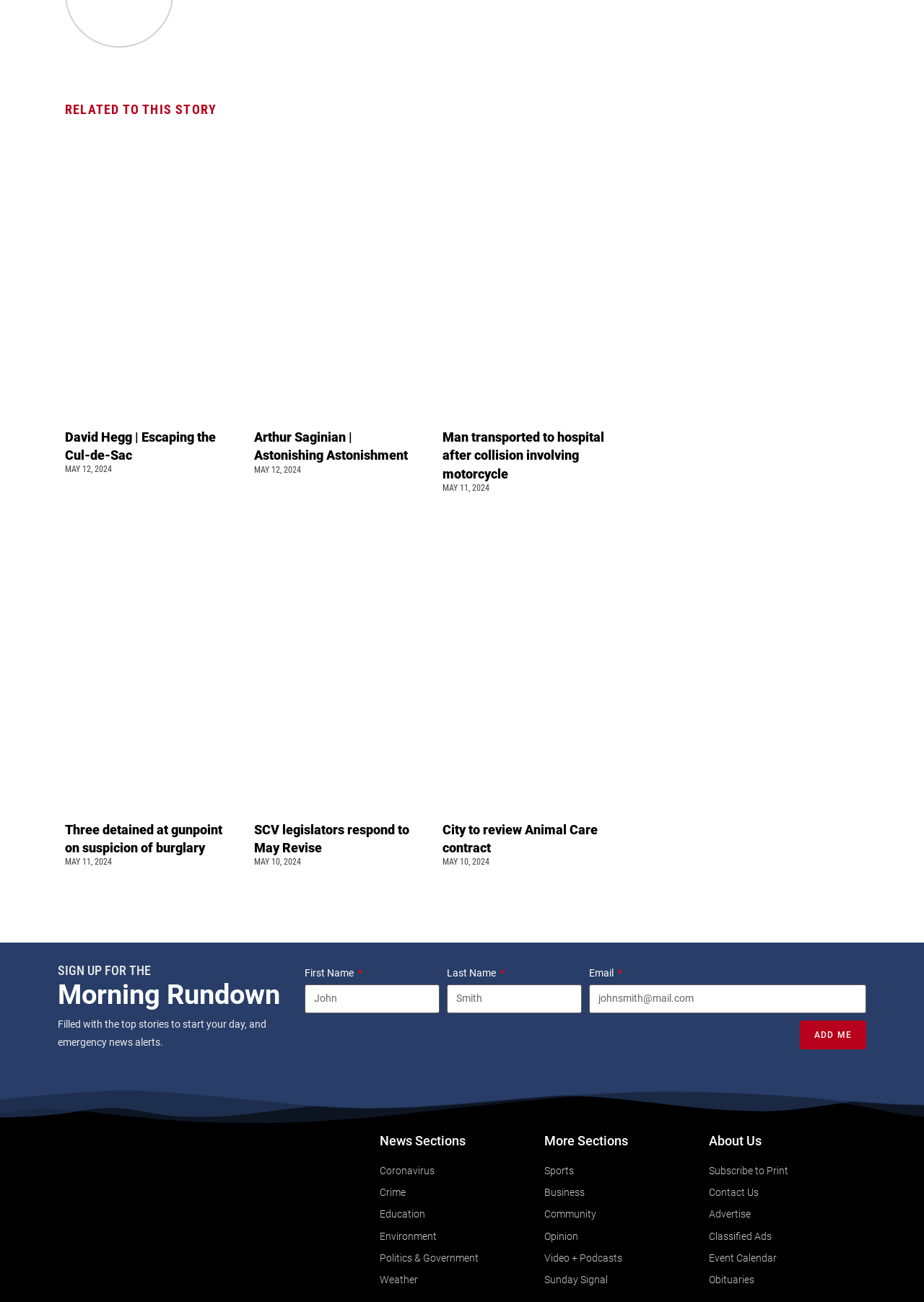Could you locate the bounding box coordinates for the section that should be clicked to accomplish this task: "Enter your First Name".

[0.33, 0.756, 0.476, 0.778]